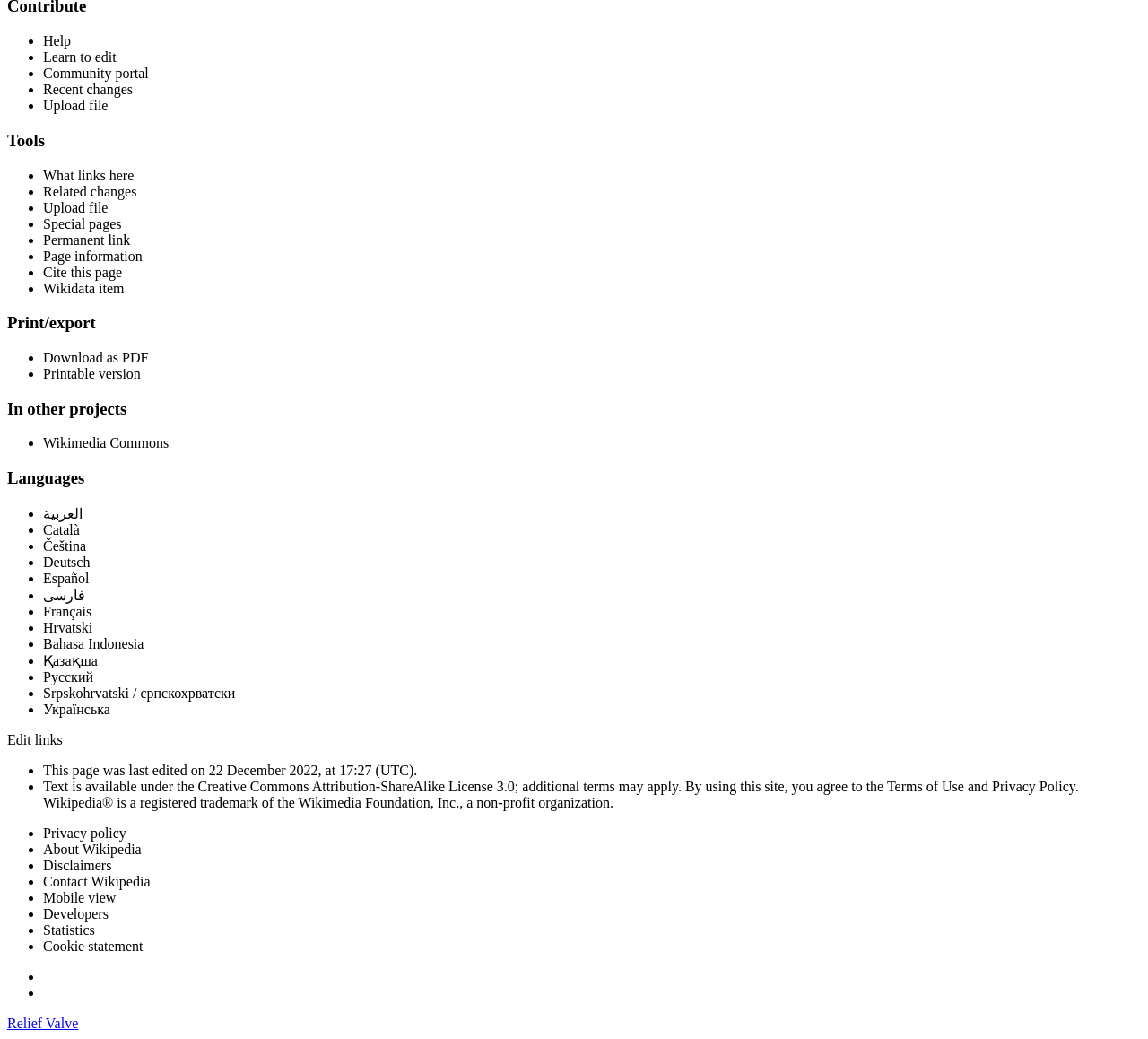Based on the element description Search, identify the bounding box coordinates for the UI element. The coordinates should be in the format (top-left x, top-left y, bottom-right x, bottom-right y) and within the 0 to 1 range.

None